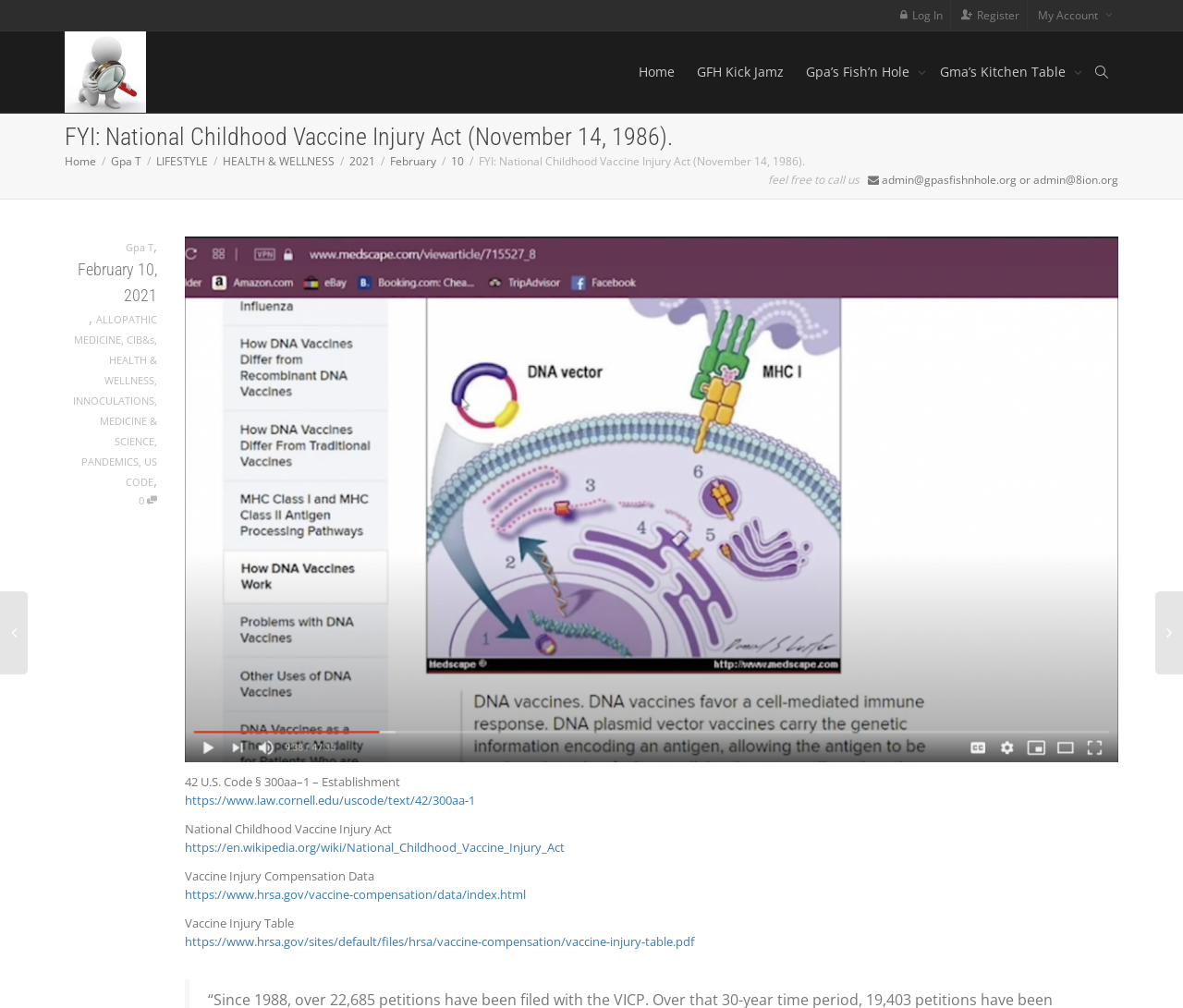Provide a brief response in the form of a single word or phrase:
What is the date of the article?

February 10, 2021